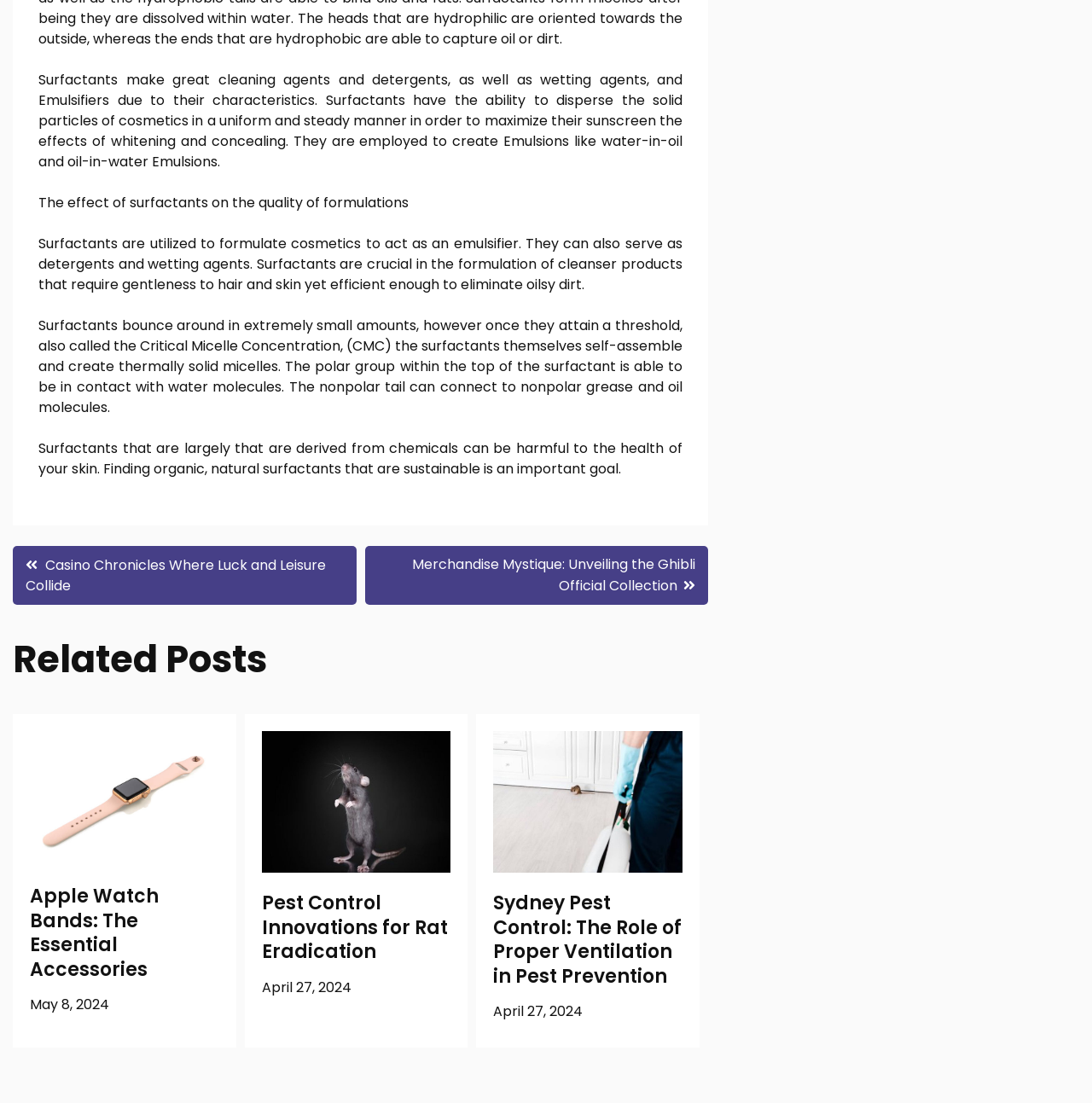Locate the bounding box coordinates of the area you need to click to fulfill this instruction: 'Click on 'Pest Control Innovations for Rat Eradication''. The coordinates must be in the form of four float numbers ranging from 0 to 1: [left, top, right, bottom].

[0.24, 0.778, 0.413, 0.796]